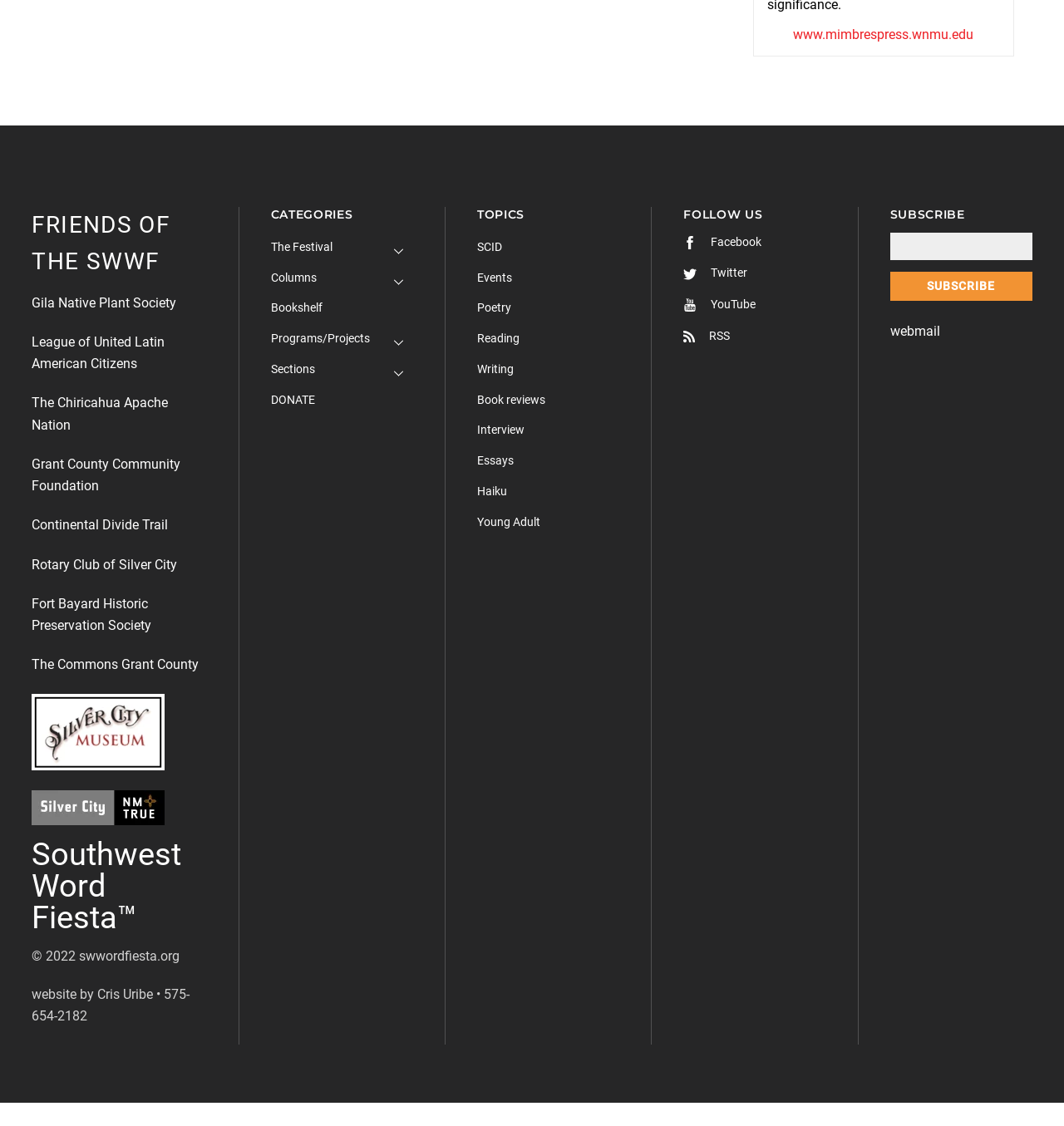What is the purpose of the textbox at the bottom right of the webpage?
Answer the question with a thorough and detailed explanation.

I looked at the textbox with the label 'Email' and the button 'SUBSCRIBE' next to it, and inferred that the purpose of the textbox is to input an email address to subscribe to something, likely a newsletter or updates from the website.